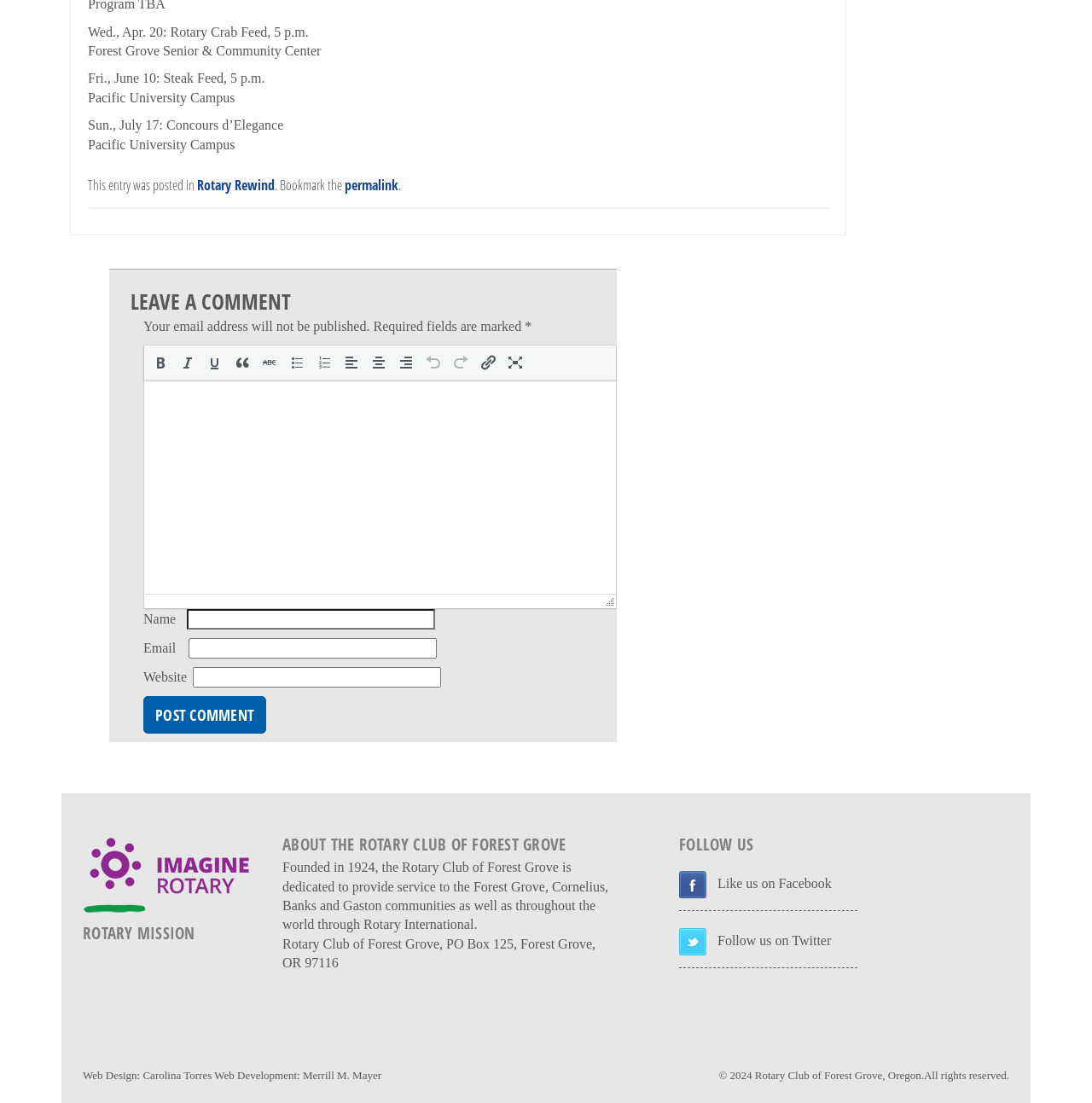Determine the bounding box coordinates of the target area to click to execute the following instruction: "Post a comment."

[0.131, 0.631, 0.244, 0.665]